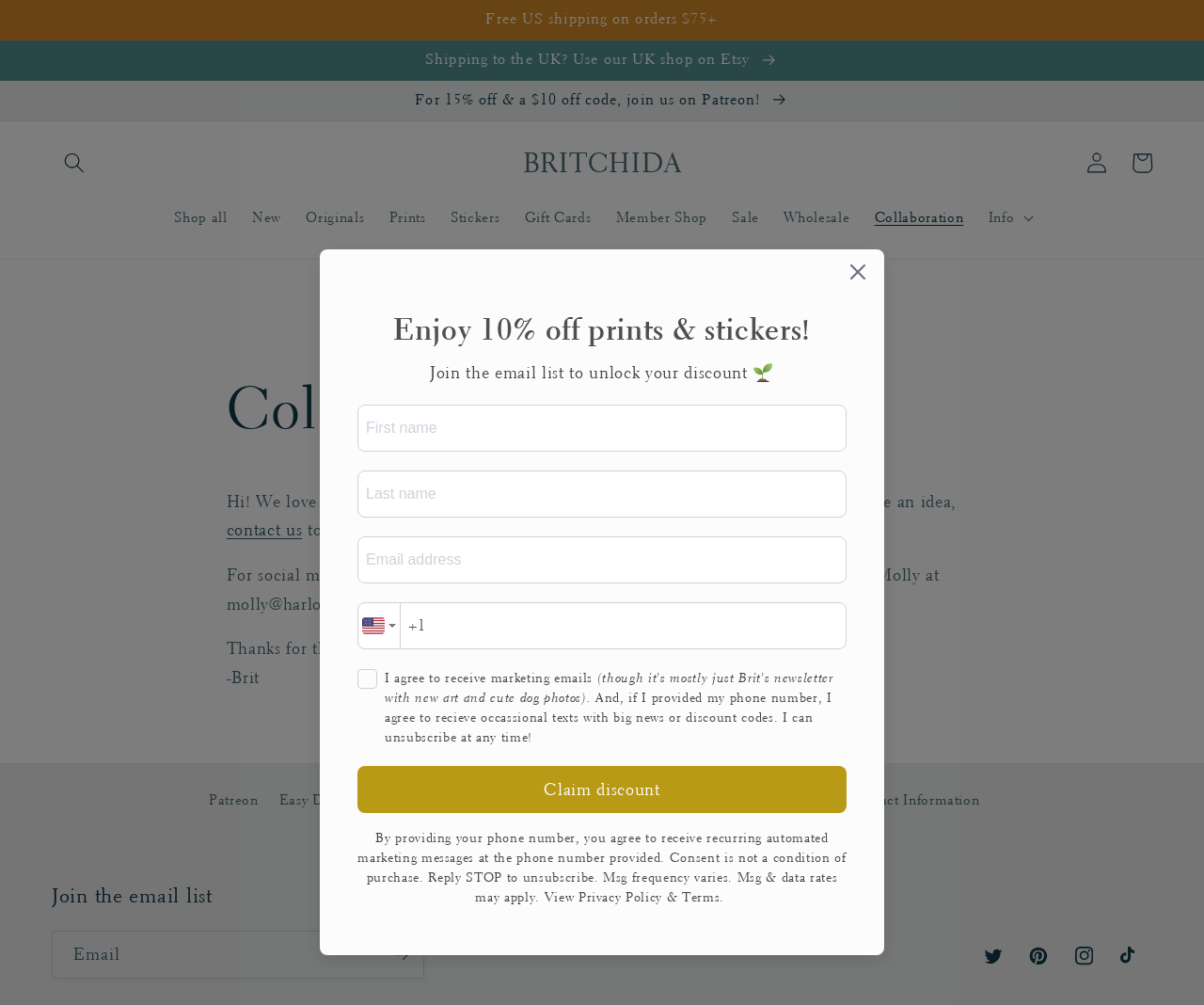Please identify the bounding box coordinates of the region to click in order to complete the task: "Learn about Banking & Financial". The coordinates must be four float numbers between 0 and 1, specified as [left, top, right, bottom].

None